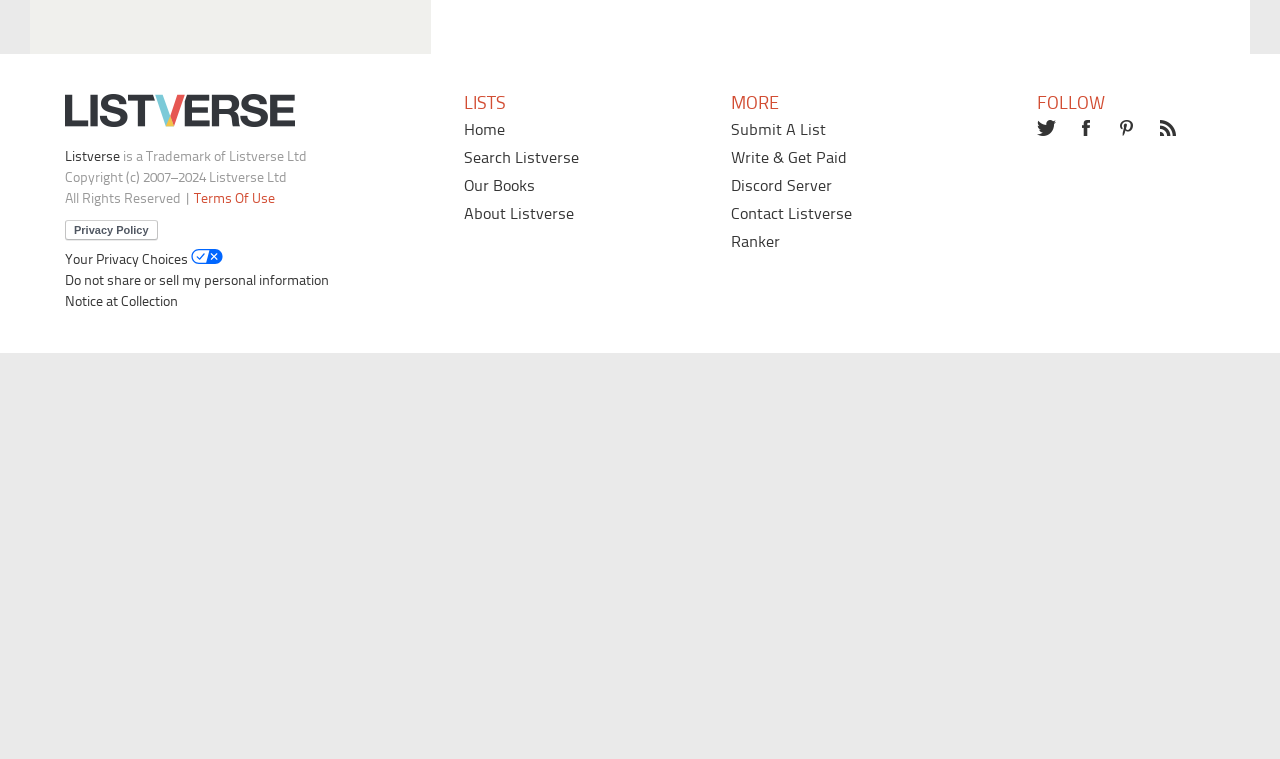What is the copyright information of the website?
Using the image provided, answer with just one word or phrase.

Copyright (c) 2007–2024 Listverse Ltd